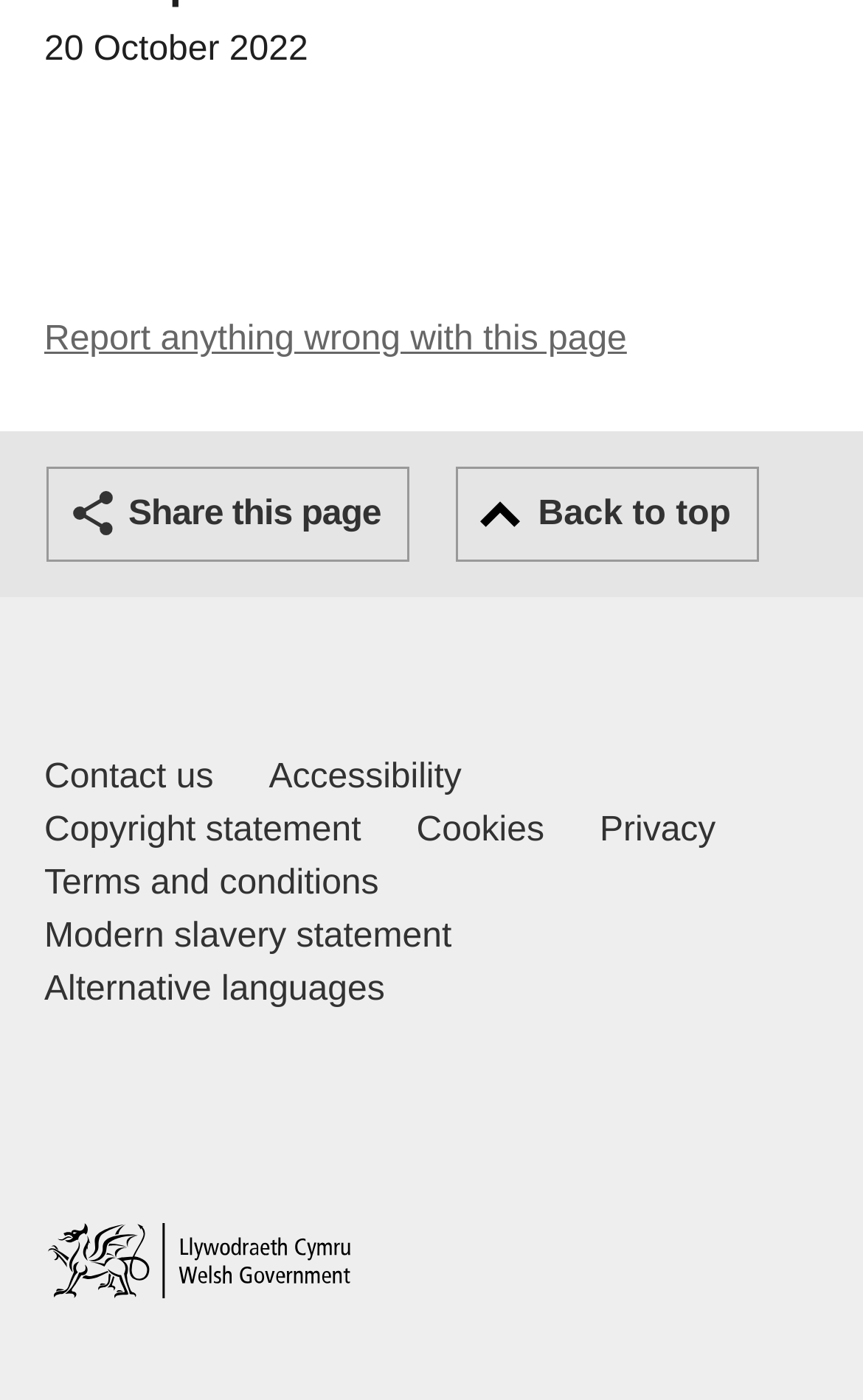Determine the bounding box coordinates of the clickable region to follow the instruction: "Go to home page".

[0.051, 0.873, 0.41, 0.927]